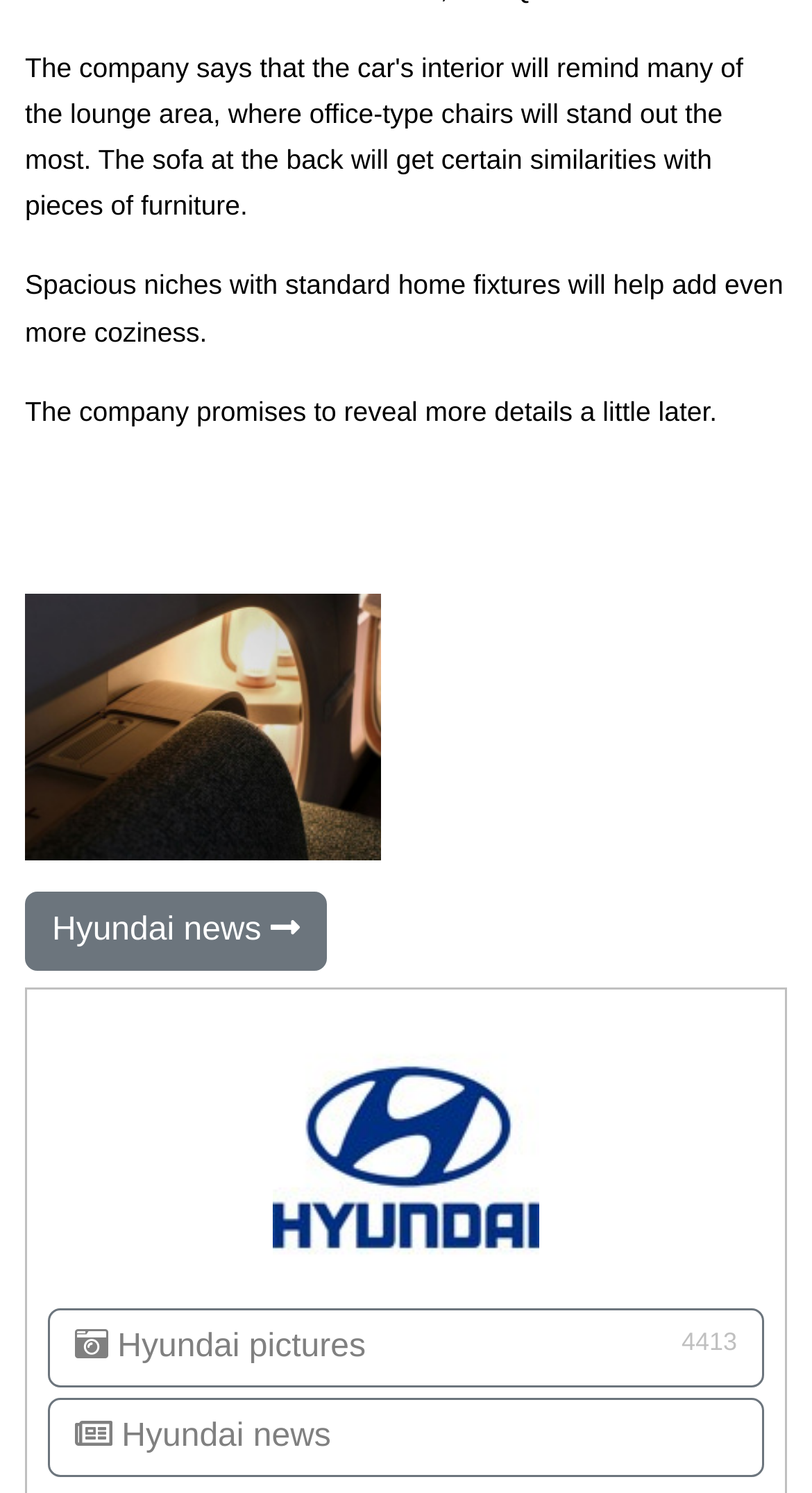Please provide a detailed answer to the question below based on the screenshot: 
What is the position of the Hyundai logo?

By analyzing the bounding box coordinates of the image 'Hyundai logo', specifically [0.336, 0.684, 0.664, 0.862], it can be determined that the logo is positioned at the bottom middle of the webpage.